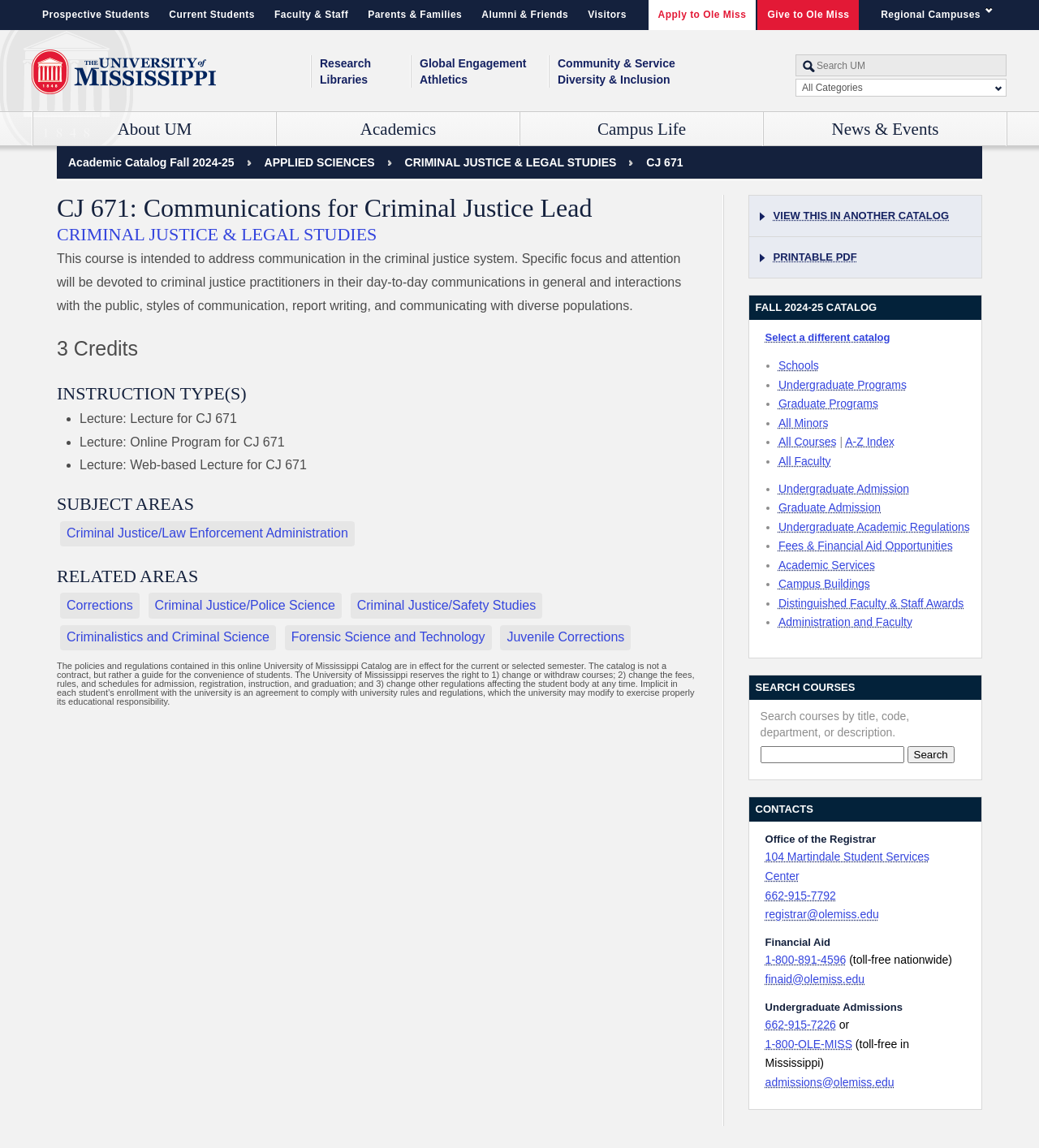Locate the bounding box coordinates of the element that needs to be clicked to carry out the instruction: "Search the UM website". The coordinates should be given as four float numbers ranging from 0 to 1, i.e., [left, top, right, bottom].

[0.766, 0.047, 0.969, 0.066]